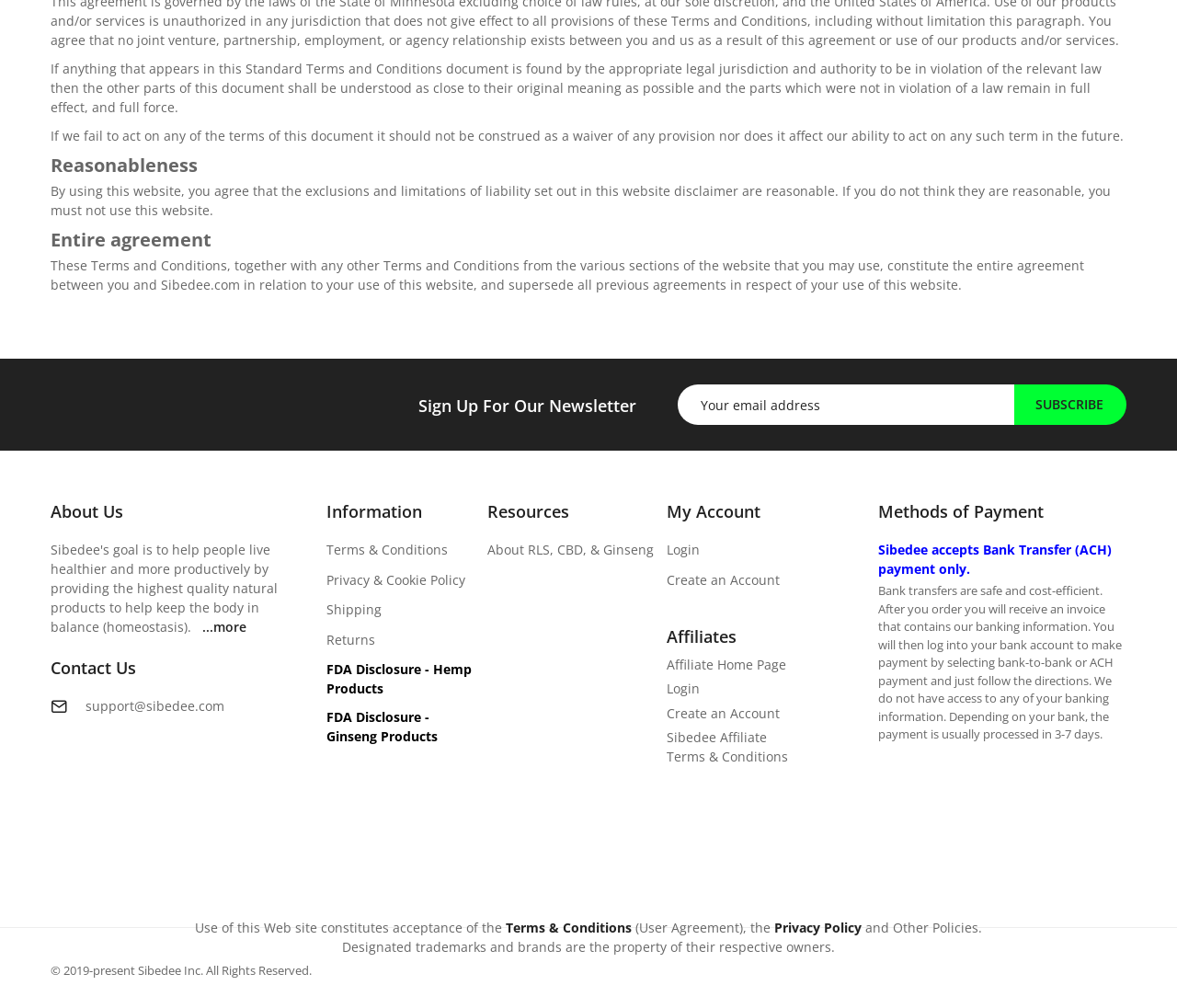Determine the bounding box coordinates of the section to be clicked to follow the instruction: "Create an account". The coordinates should be given as four float numbers between 0 and 1, formatted as [left, top, right, bottom].

[0.566, 0.566, 0.662, 0.584]